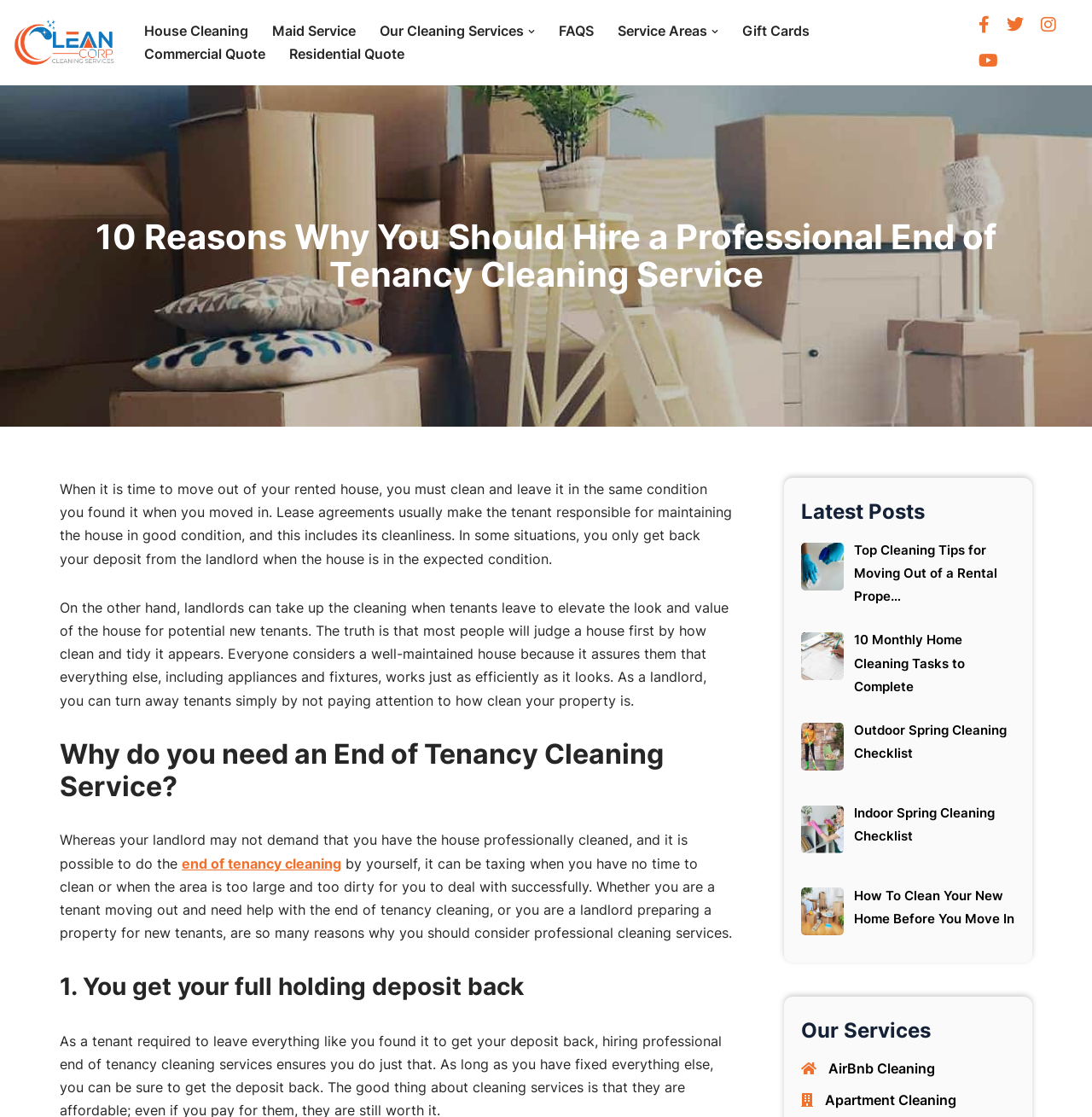Provide the bounding box coordinates of the HTML element described by the text: "Service Areas".

[0.566, 0.018, 0.648, 0.038]